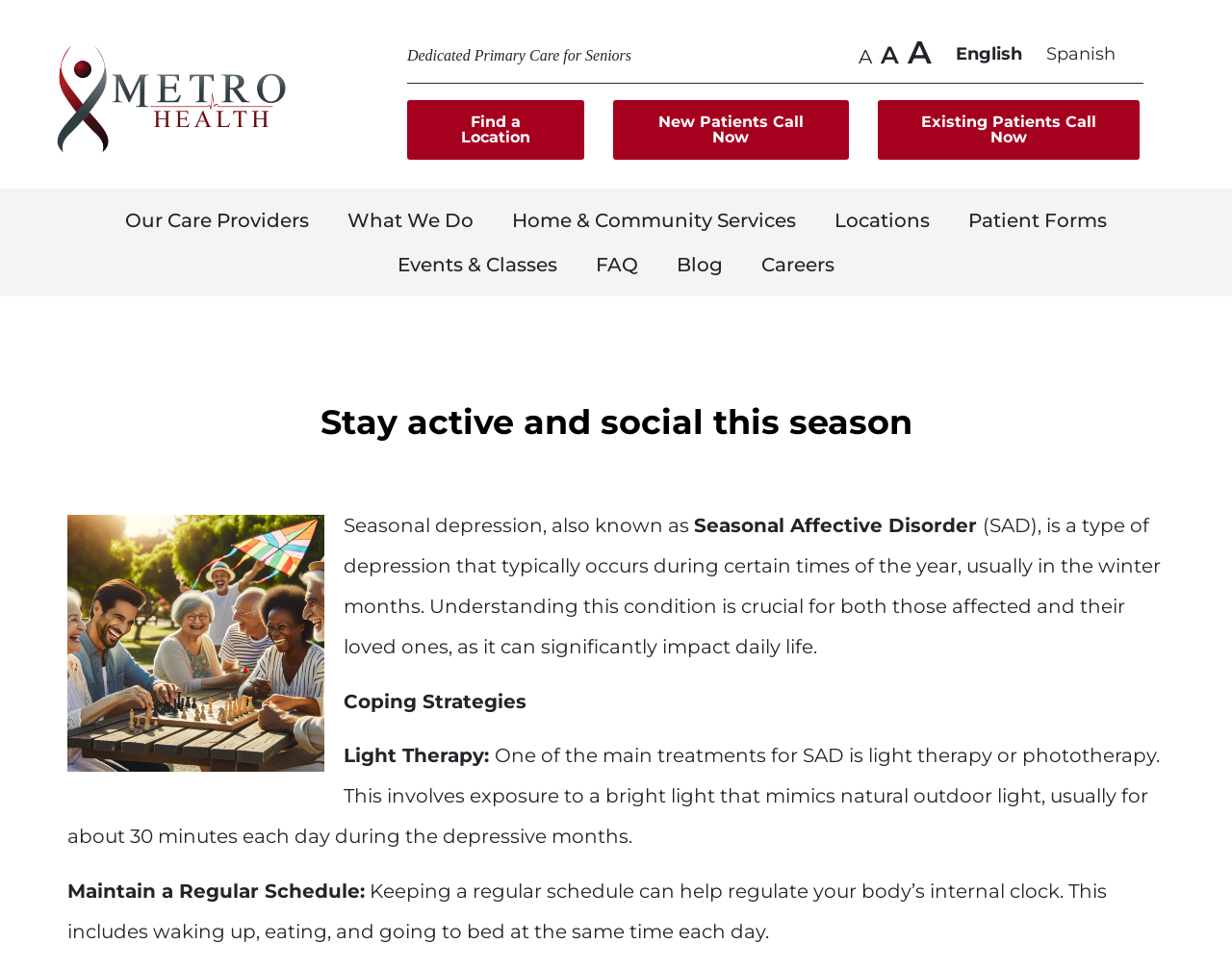Determine the bounding box coordinates for the HTML element described here: "Existing Patients Call Now".

[0.712, 0.104, 0.925, 0.165]